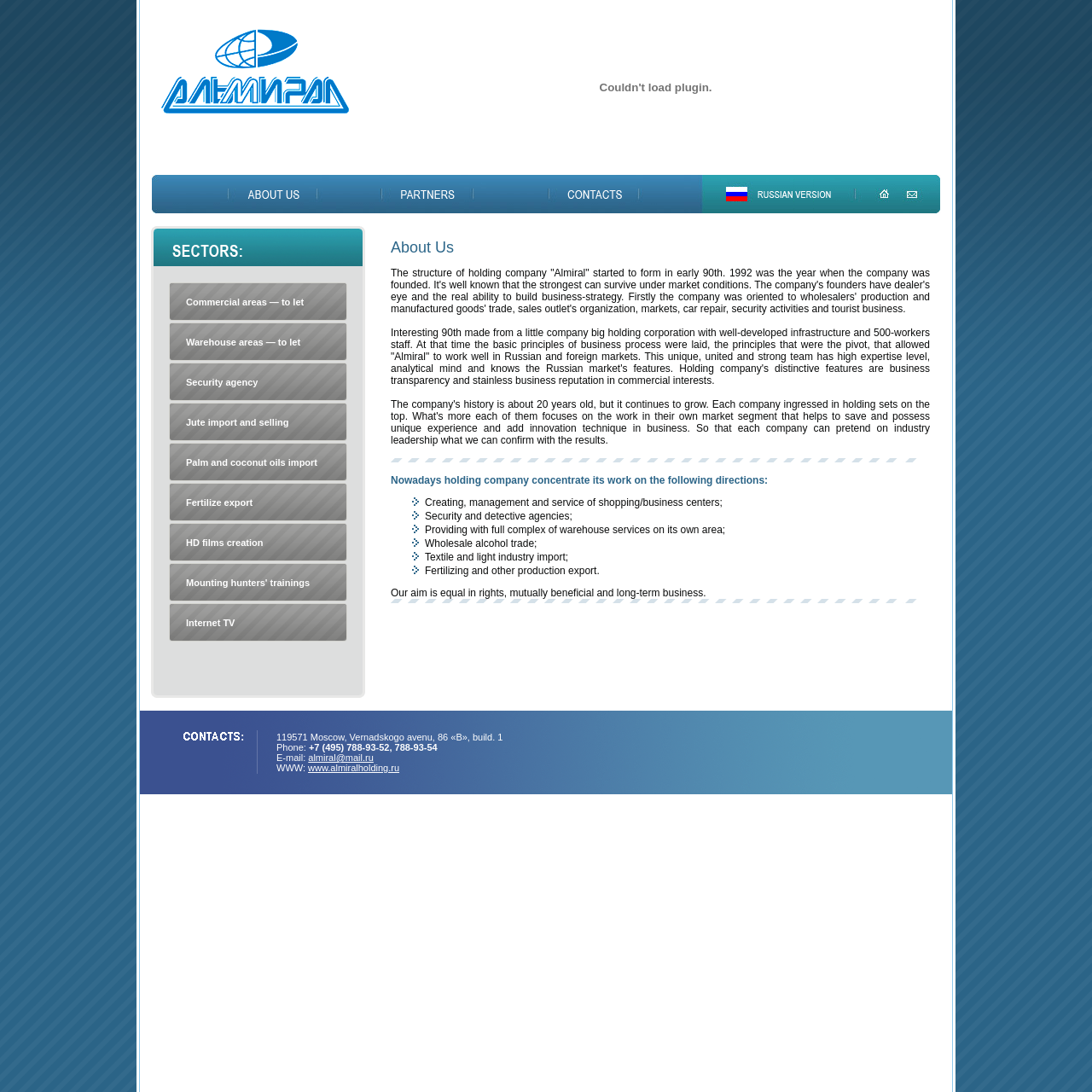Pinpoint the bounding box coordinates of the area that must be clicked to complete this instruction: "Read the 'About Us' section".

[0.358, 0.219, 0.852, 0.235]